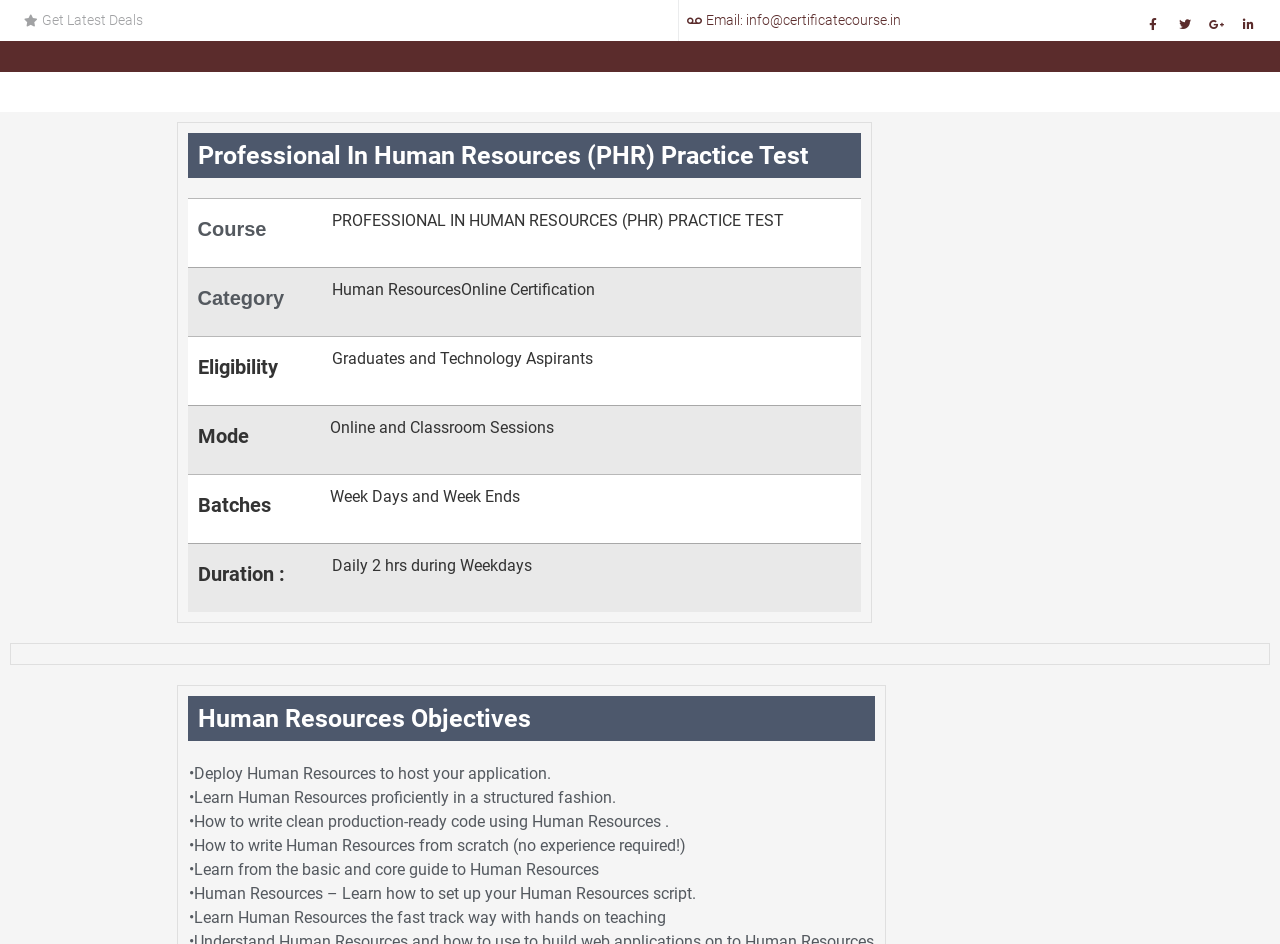What are the available batches for the PHR practice test?
Answer the question based on the image using a single word or a brief phrase.

Week Days and Week Ends